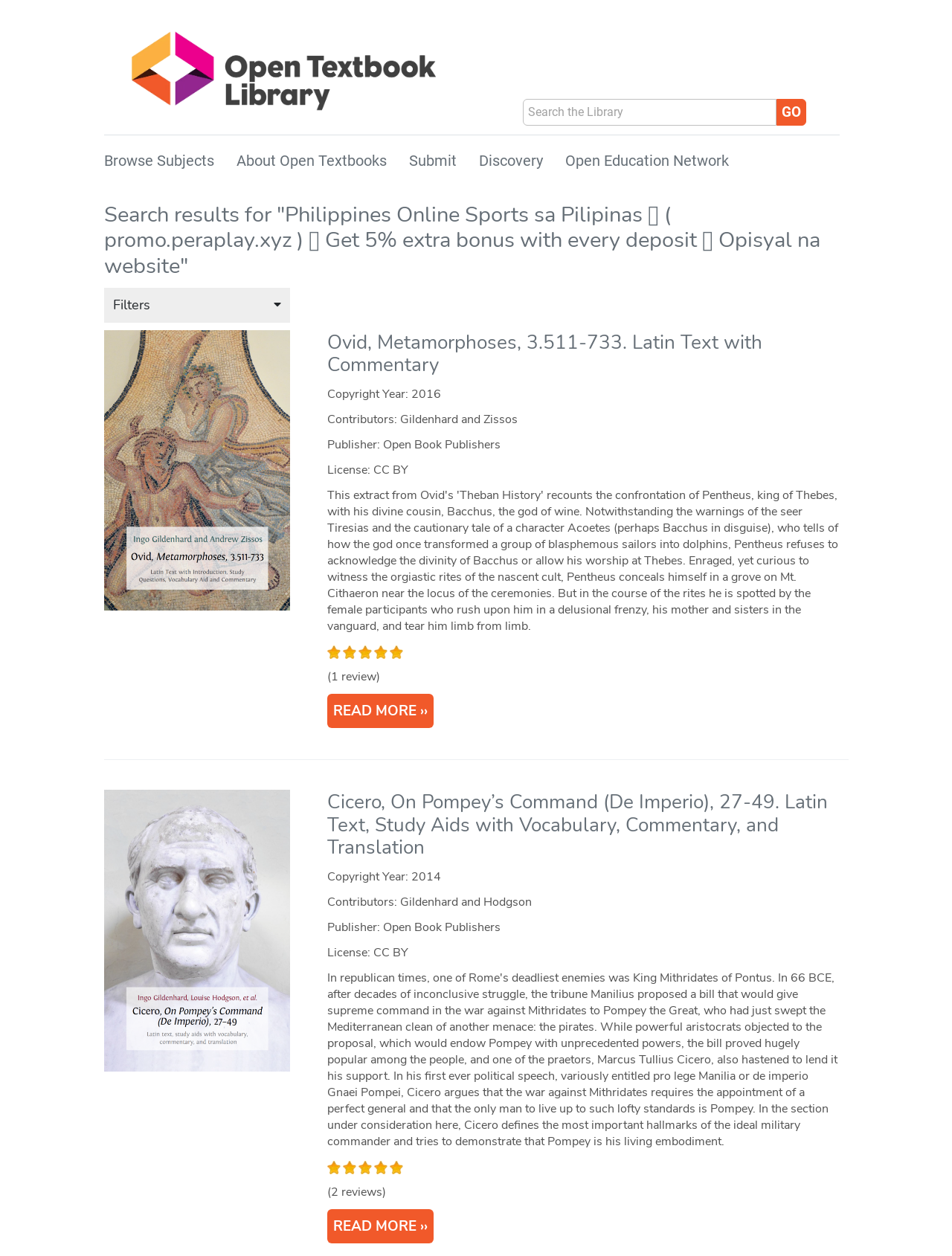Determine the bounding box coordinates (top-left x, top-left y, bottom-right x, bottom-right y) of the UI element described in the following text: How to get to Thailand?

None